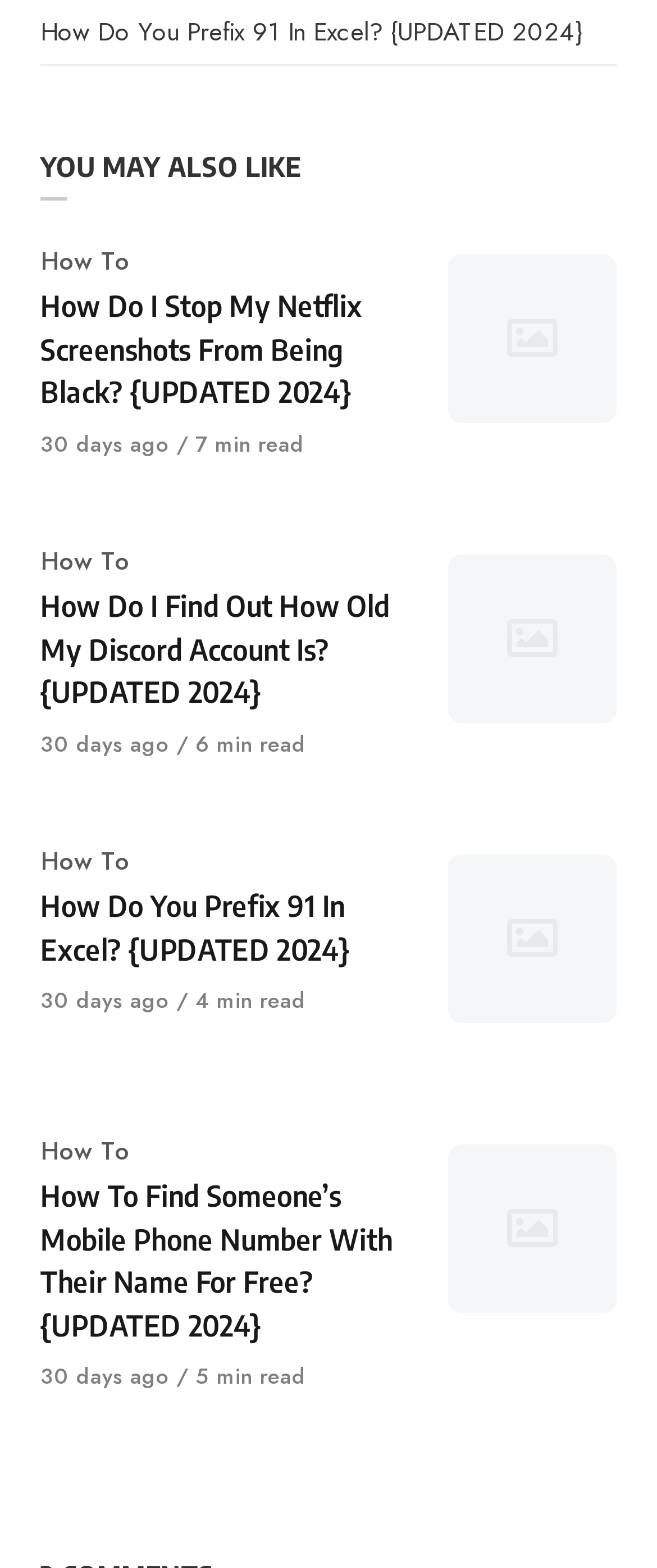Can you show the bounding box coordinates of the region to click on to complete the task described in the instruction: "View the article published '30 days ago'"?

[0.062, 0.273, 0.269, 0.293]